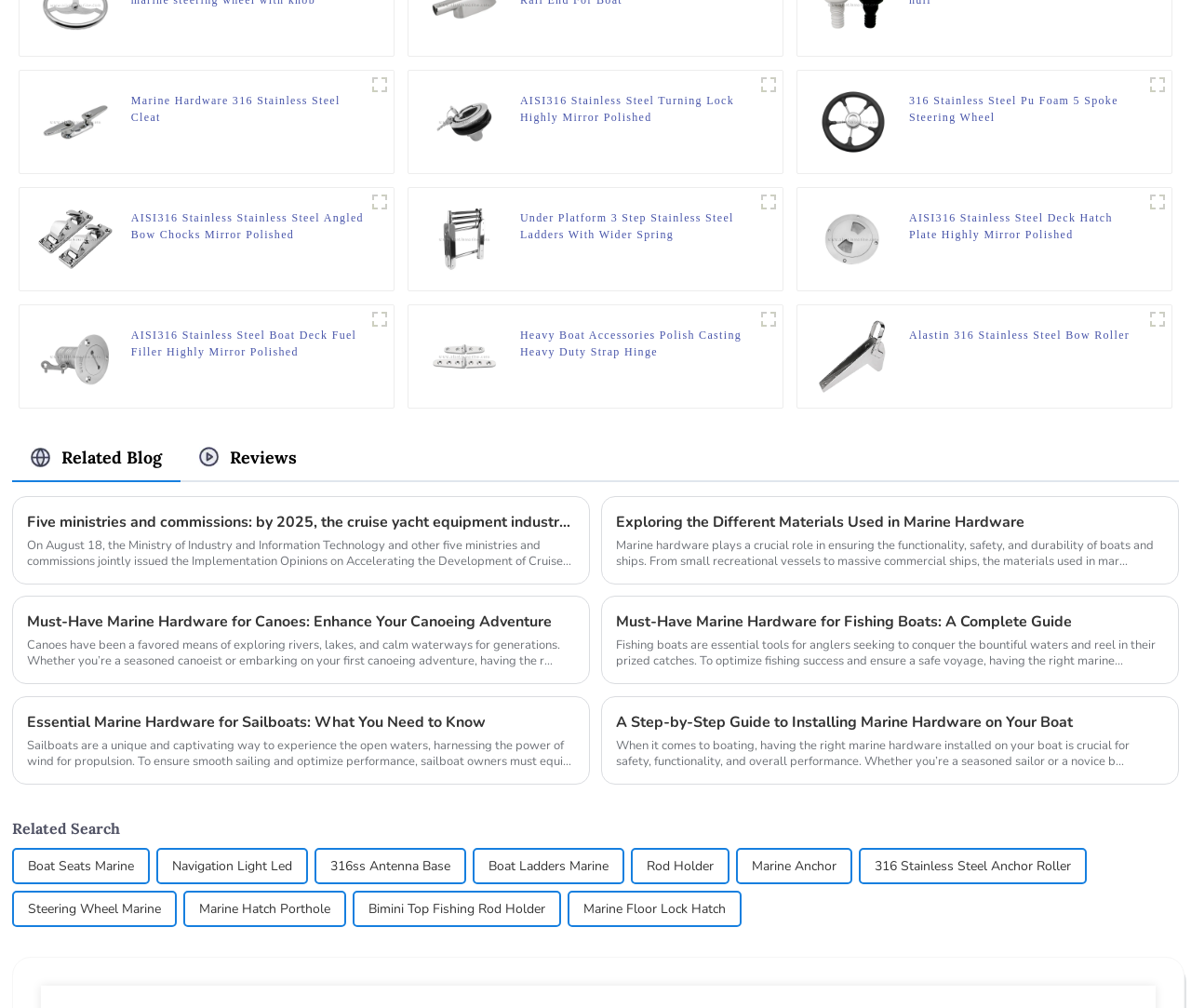Determine the bounding box coordinates of the section I need to click to execute the following instruction: "View the image '4'". Provide the coordinates as four float numbers between 0 and 1, i.e., [left, top, right, bottom].

[0.032, 0.084, 0.094, 0.158]